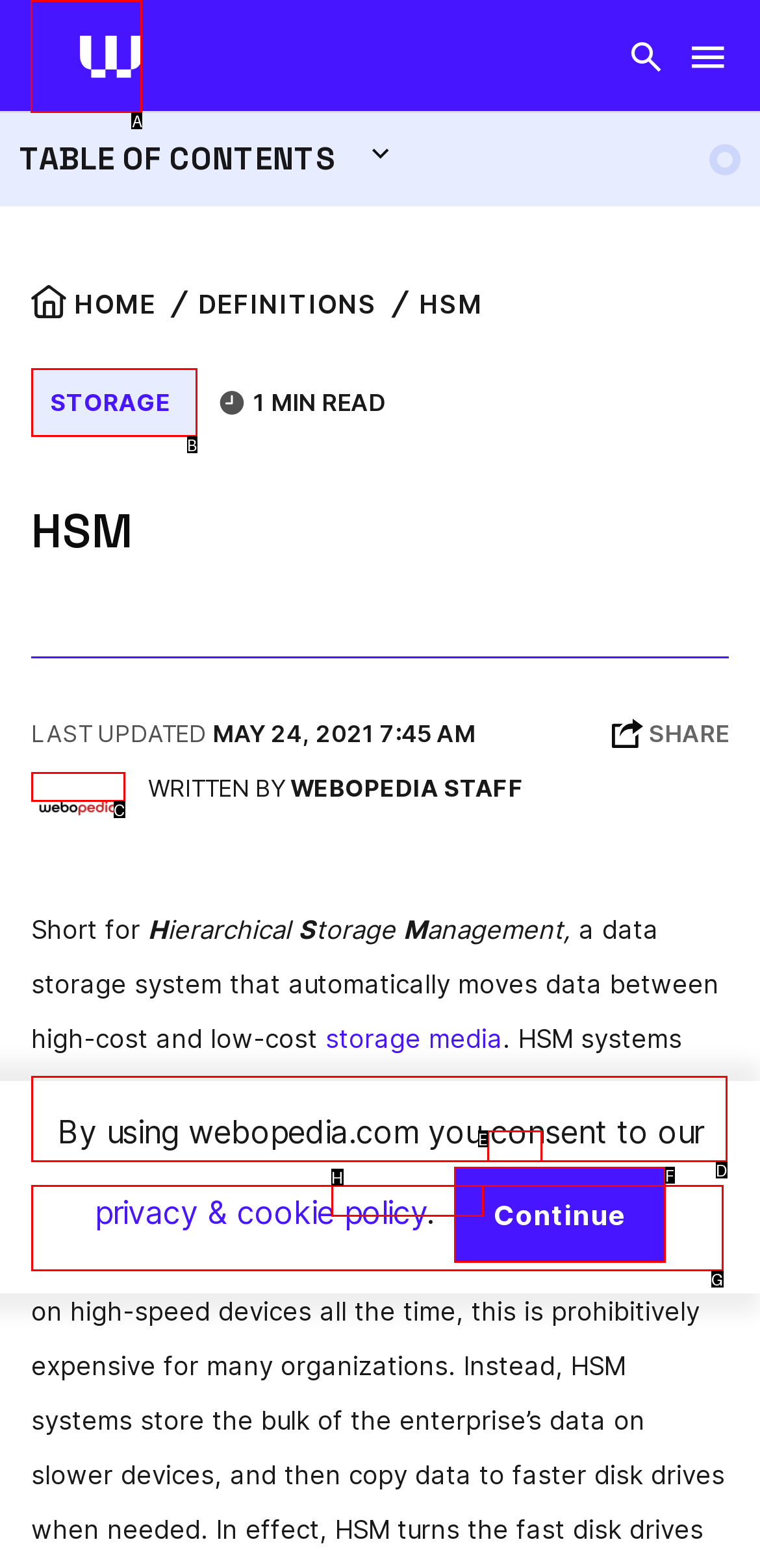Choose the HTML element that should be clicked to accomplish the task: Go to Webopedia homepage. Answer with the letter of the chosen option.

A